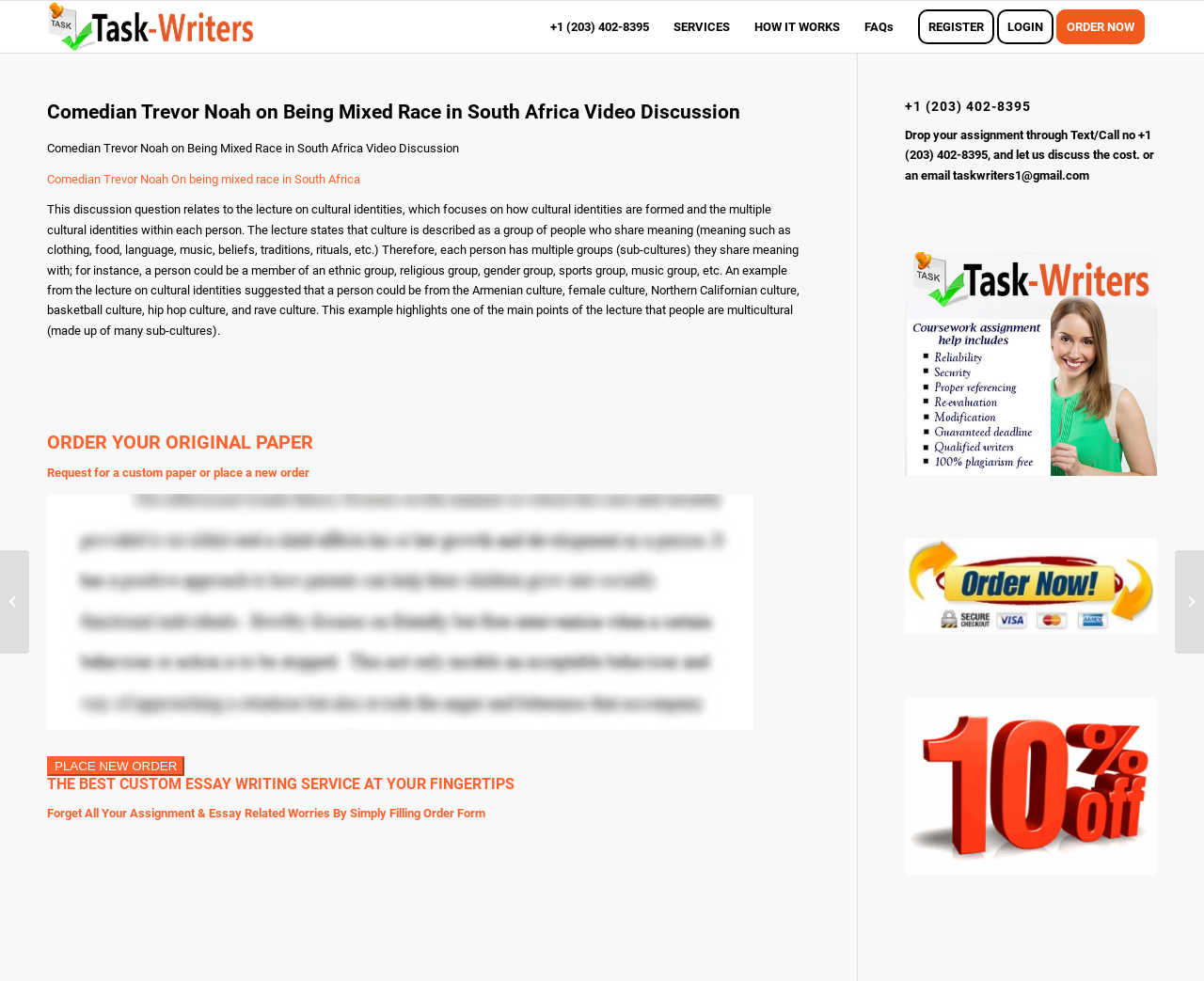From the element description: "alt="Assignment Solutions For You"", extract the bounding box coordinates of the UI element. The coordinates should be expressed as four float numbers between 0 and 1, in the order [left, top, right, bottom].

[0.039, 0.732, 0.626, 0.747]